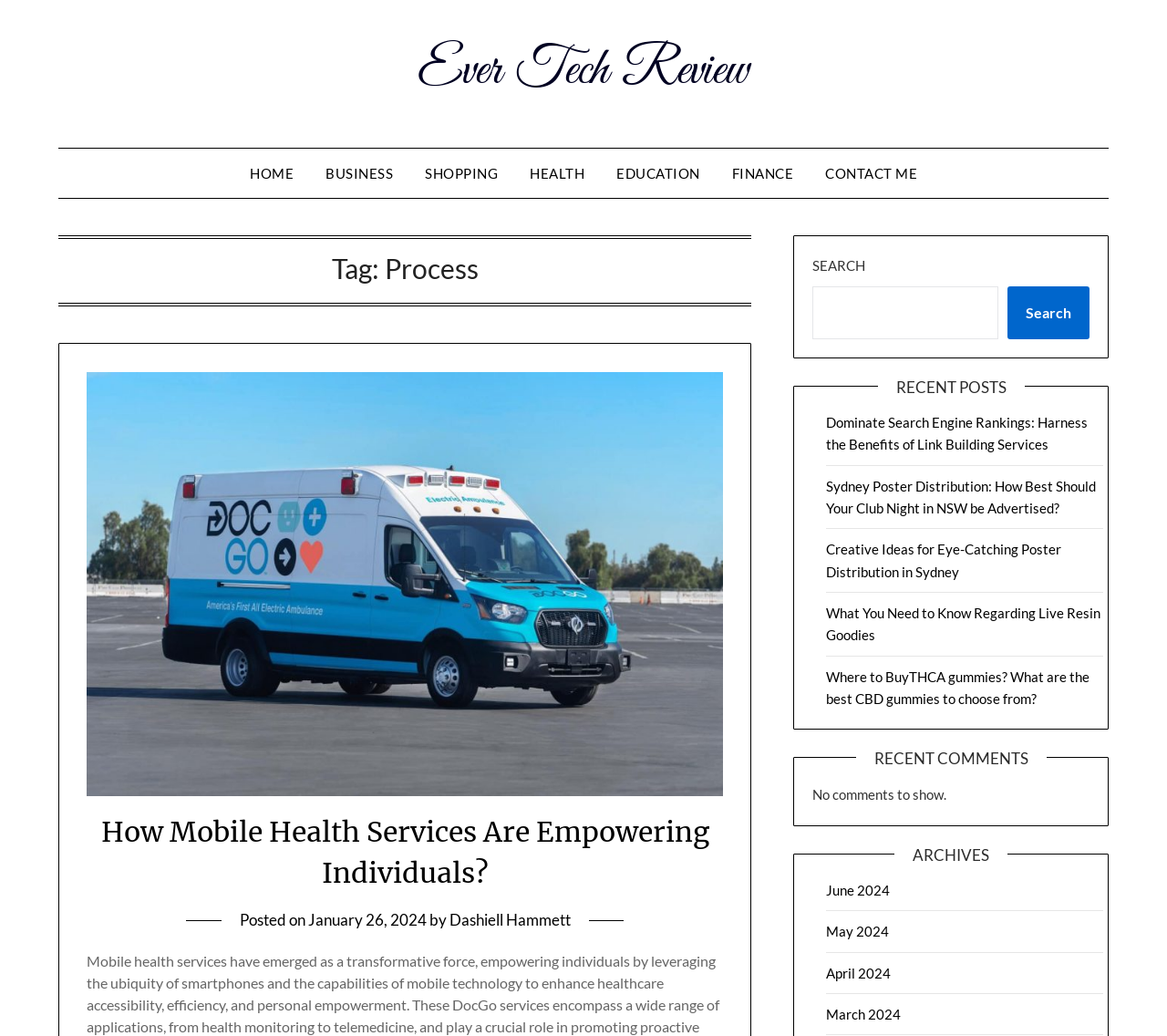Answer the question with a brief word or phrase:
What is the category of the first link in the header?

HOME